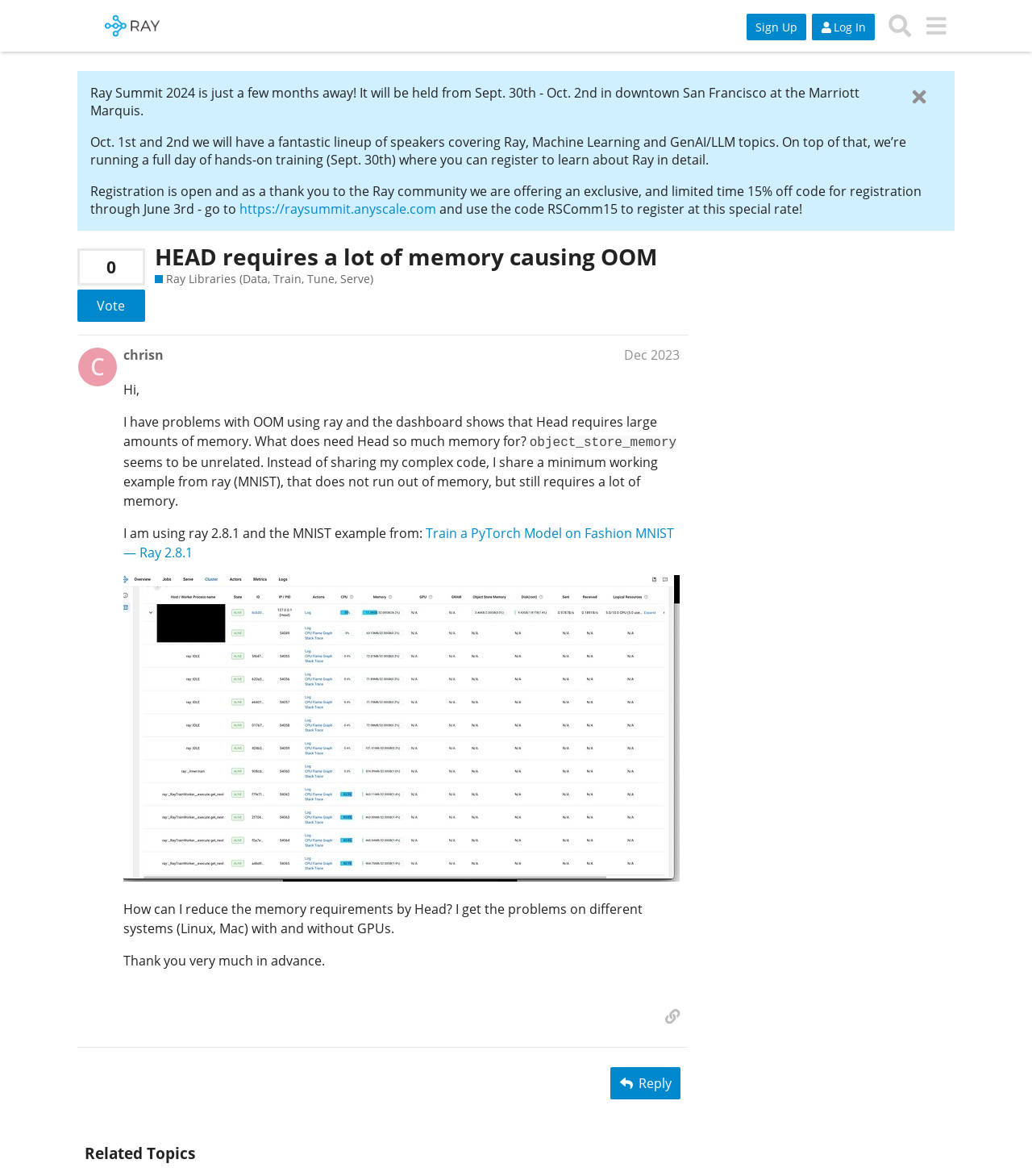Could you determine the bounding box coordinates of the clickable element to complete the instruction: "Click on the link to Ray Summit 2024"? Provide the coordinates as four float numbers between 0 and 1, i.e., [left, top, right, bottom].

[0.232, 0.17, 0.422, 0.185]